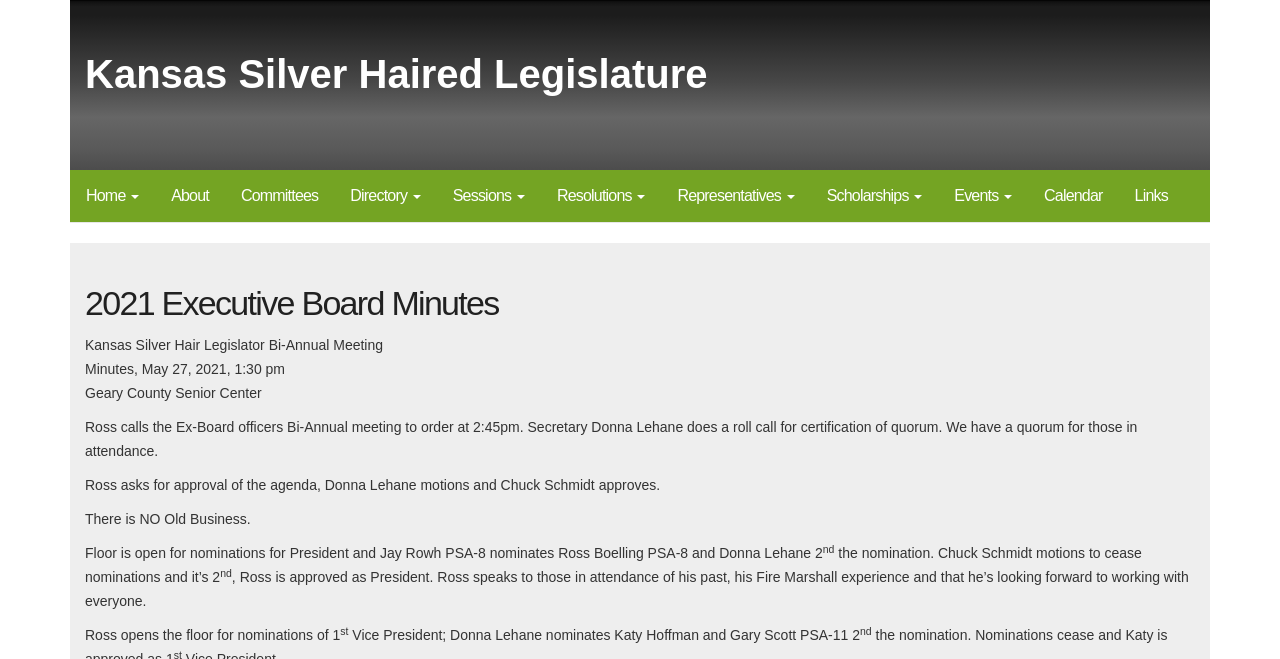Identify the bounding box coordinates for the UI element described as: "When White Hawks Come".

None